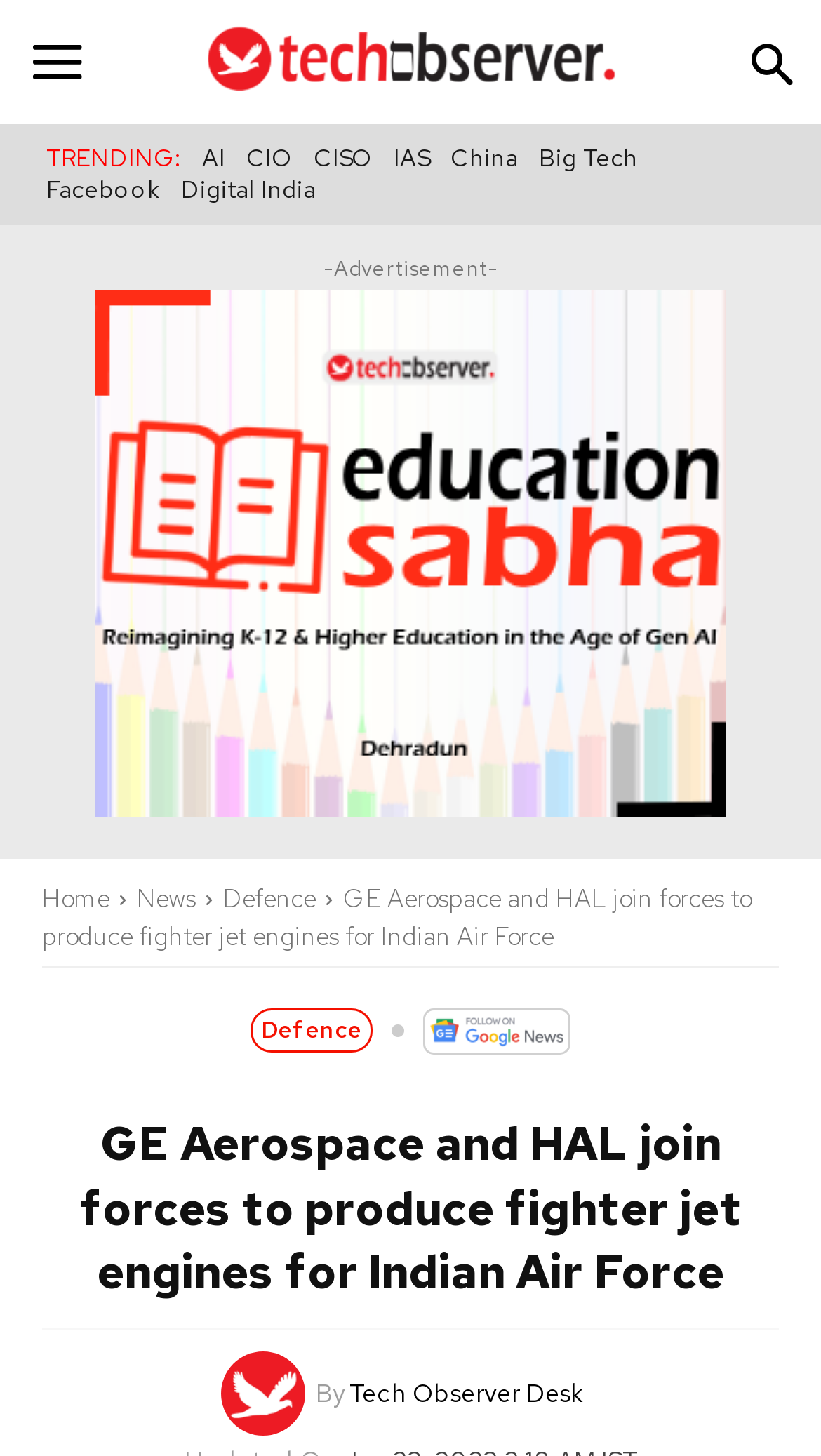Determine the bounding box coordinates of the clickable element to complete this instruction: "Go to the Home page". Provide the coordinates in the format of four float numbers between 0 and 1, [left, top, right, bottom].

[0.051, 0.606, 0.133, 0.629]